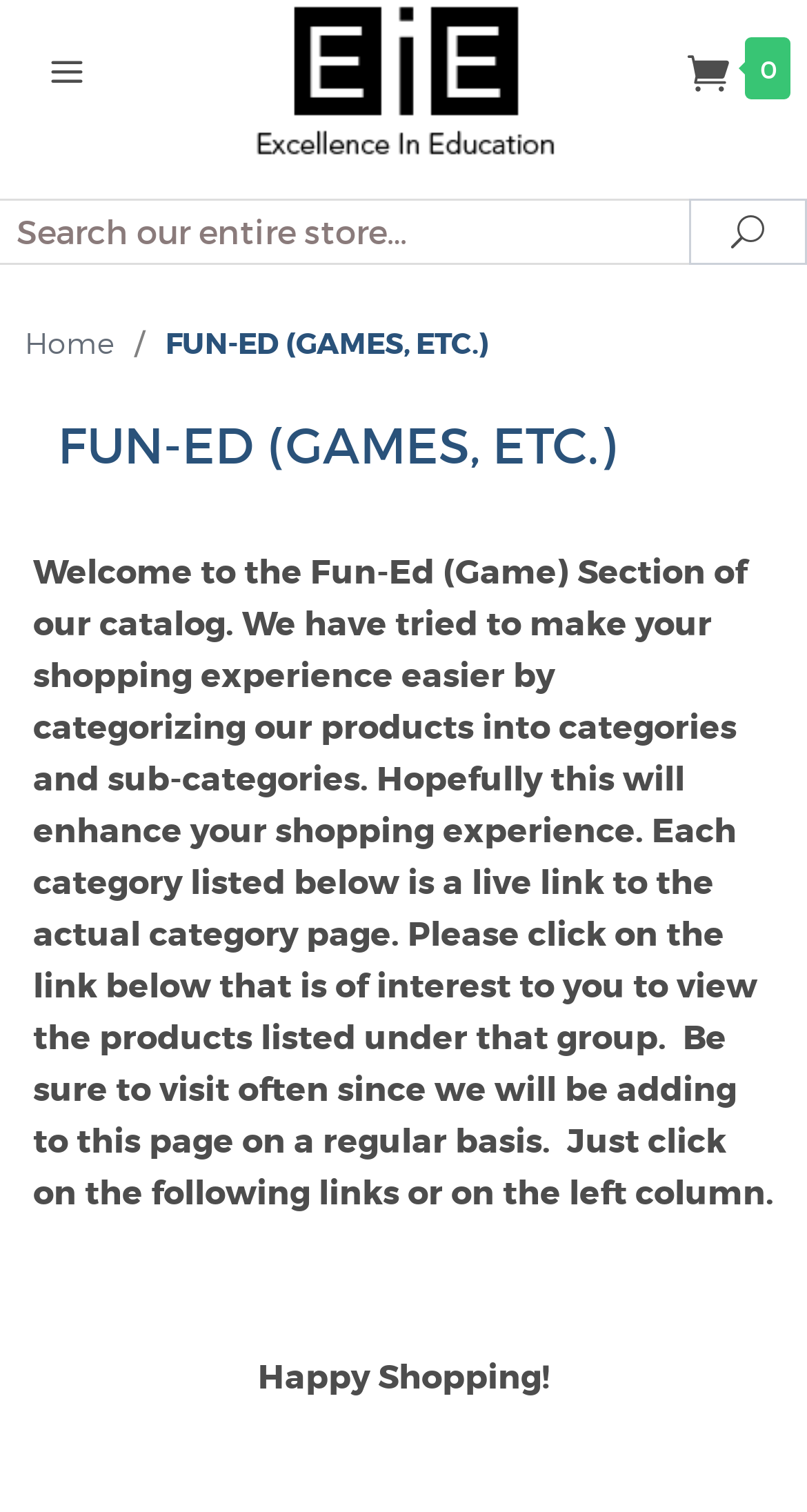Write an extensive caption that covers every aspect of the webpage.

The webpage is an educational platform that aims to make learning fun. At the top left corner, there is a logo with the text "Excellence In Education" which is also a clickable link. Below the logo, there is a horizontal navigation bar with a "Cart" icon on the right side. On the left side of the navigation bar, there is a search box with a "U Search" button next to it.

Below the navigation bar, there is a main heading that reads "FUN-ED (GAMES, ETC.)" in a prominent font size. Underneath the heading, there is a paragraph of text that welcomes users to the Fun-Ed section of the catalog. The text explains that the products are categorized into categories and sub-categories to enhance the shopping experience. It also invites users to click on the links below to view the products listed under each category.

On the left column, there are category links that are not explicitly mentioned in the accessibility tree, but implied by the text. At the bottom of the page, there is a closing message that says "Happy Shopping!". Overall, the webpage has a simple and organized layout, with a focus on providing a user-friendly shopping experience.